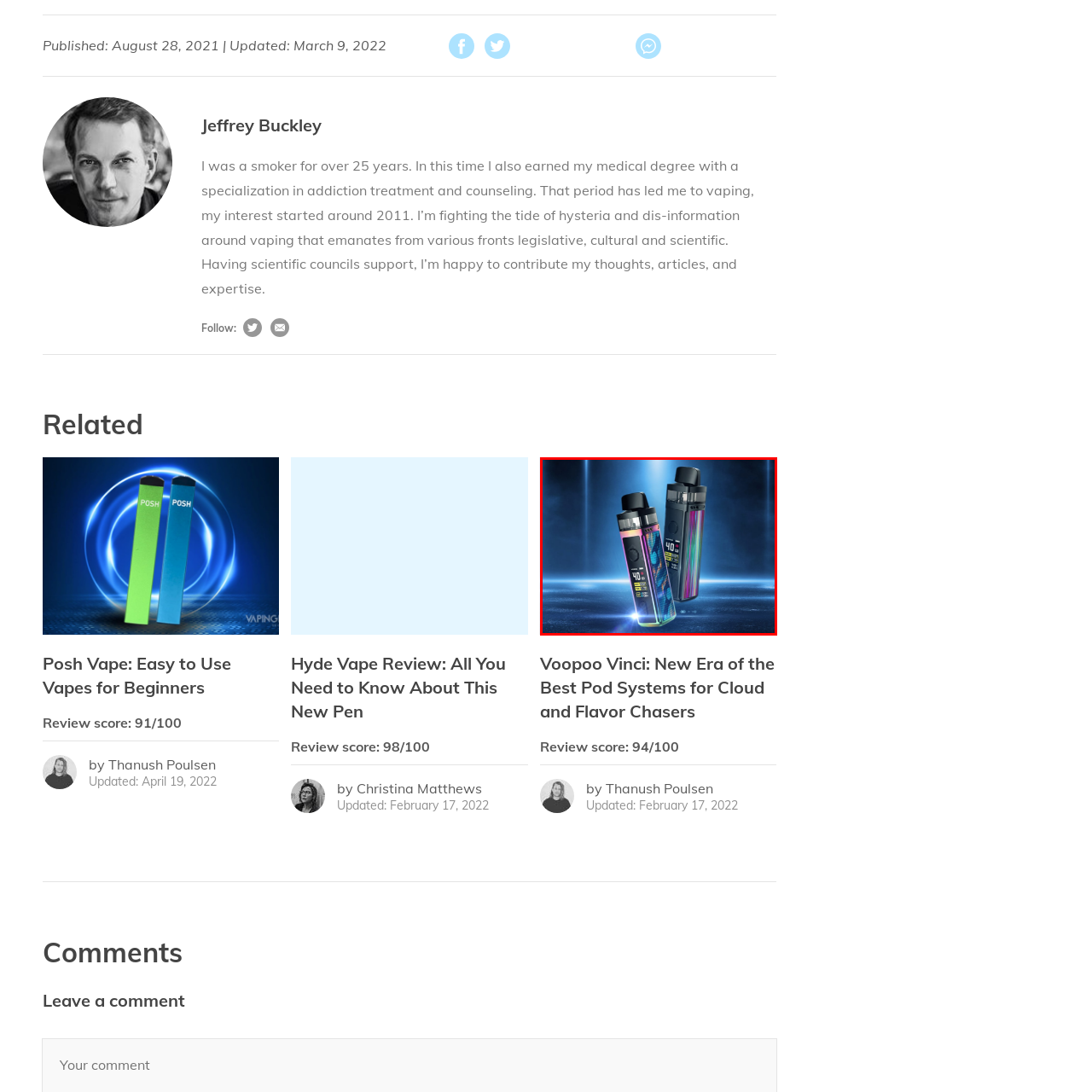Generate a detailed caption for the image that is outlined by the red border.

The image showcases two sleek and modern vaping devices prominently displayed against a captivating blue background. On the left, a vibrant device features a striking geometric pattern, glimmering with hues of blue and purple, highlighting its stylish design. Next to it, a more subdued, dark-colored model stands out with a refined digital display indicating a power setting of 40W. The overall setting portrays a sense of high-tech sophistication, appealing to vaping enthusiasts seeking both style and functionality. This image is connected to a review titled "Voopoo Vinci review," which is likely to explore the features and performance of these devices in detail.